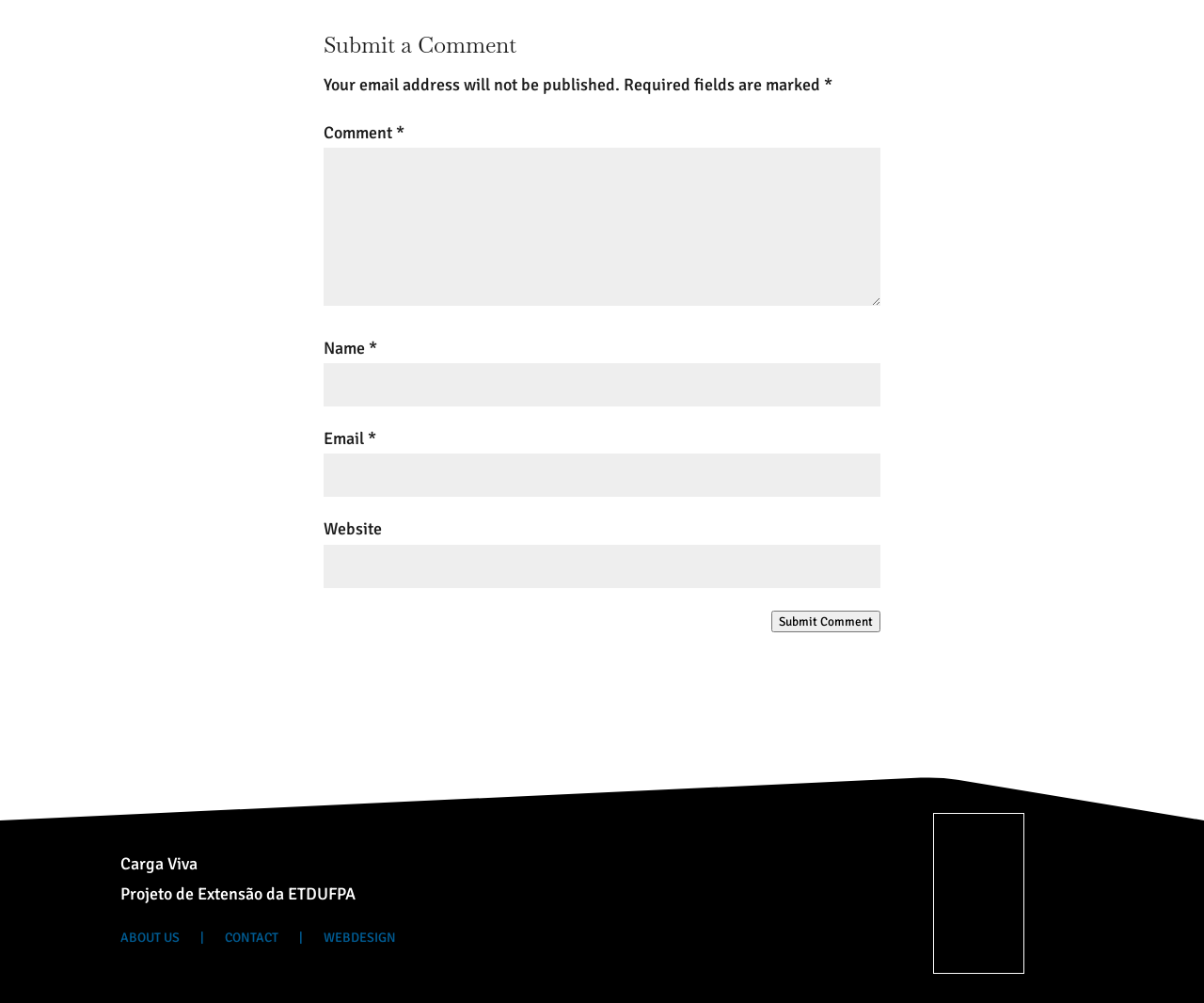Locate the bounding box coordinates of the segment that needs to be clicked to meet this instruction: "Enter a comment".

[0.269, 0.148, 0.731, 0.305]